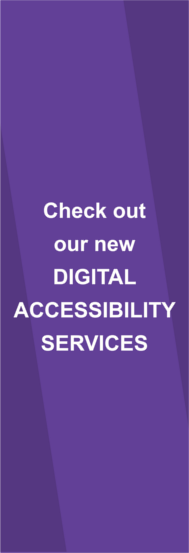Offer a detailed narrative of what is shown in the image.

The image prominently displays an eye-catching promotional banner that invites viewers to "Check out our new DIGITAL ACCESSIBILITY SERVICES." Set against a striking purple background, the text is presented in bold white font, ensuring high visibility and readability. This design aims to draw attention to the newly introduced digital accessibility services offered by Media Access Australia, emphasizing their commitment to enhancing digital inclusivity for individuals with various disabilities. The overall composition of the banner effectively conveys the importance of accessibility in digital environments.